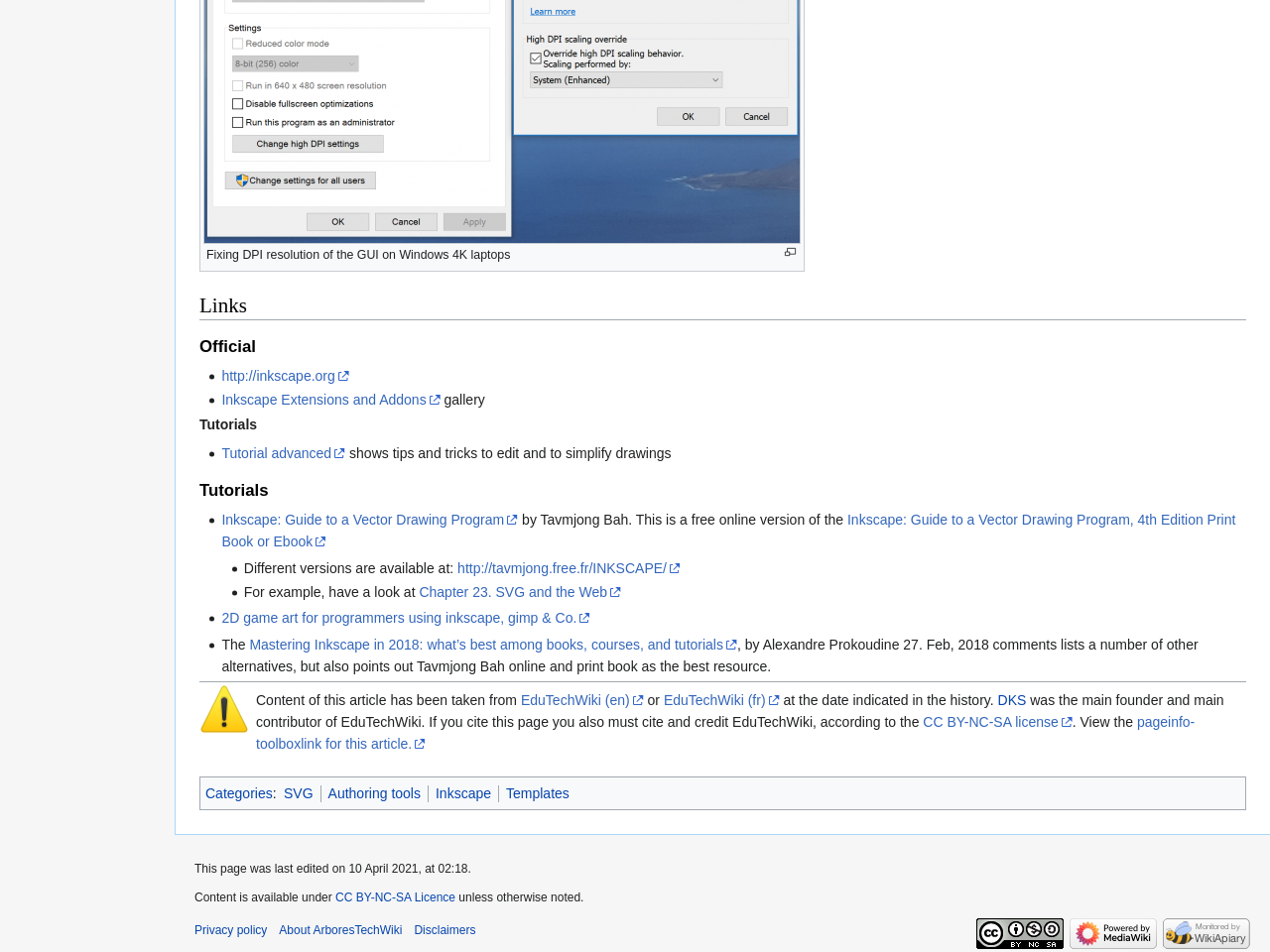Using a single word or phrase, answer the following question: 
What is the topic of the tutorials?

Inkscape